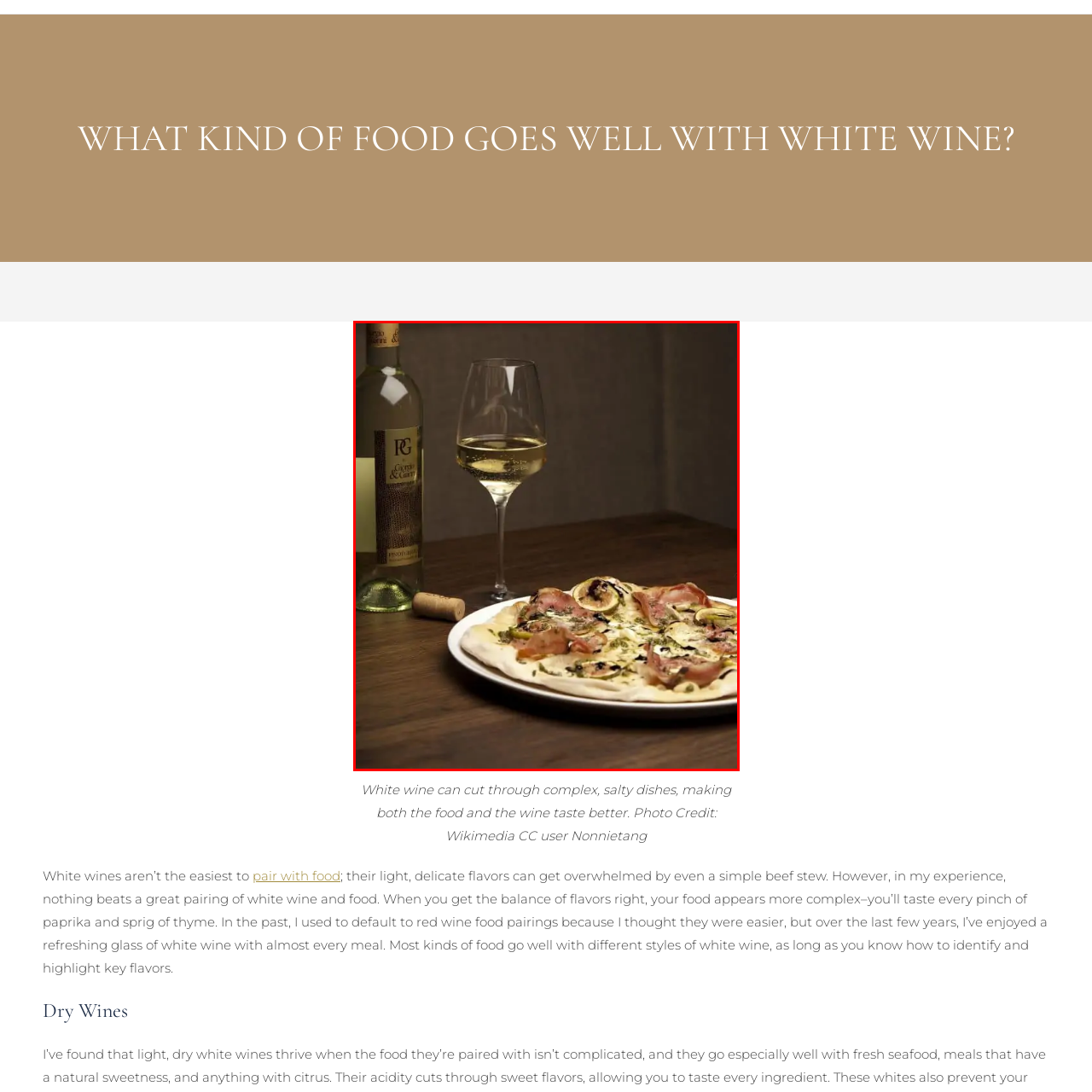Offer a meticulous description of everything depicted in the red-enclosed portion of the image.

The image beautifully captures a delightful pairing of food and white wine. In the foreground, a plate adorned with a gourmet pizza showcases an appetizing combination of toppings, including prosciutto and fresh herbs. To the side, a tall wine glass holds a refreshing white wine, which is elegantly paired with the dish. Adjacent to the glass, an unopened bottle adds to the ambiance, suggesting a sophisticated dining experience. The warm wooden table sets a cozy backdrop for this enticing culinary scene, highlighting the theme of harmonious flavors that complement each other perfectly, as often recommended for white wine pairings.